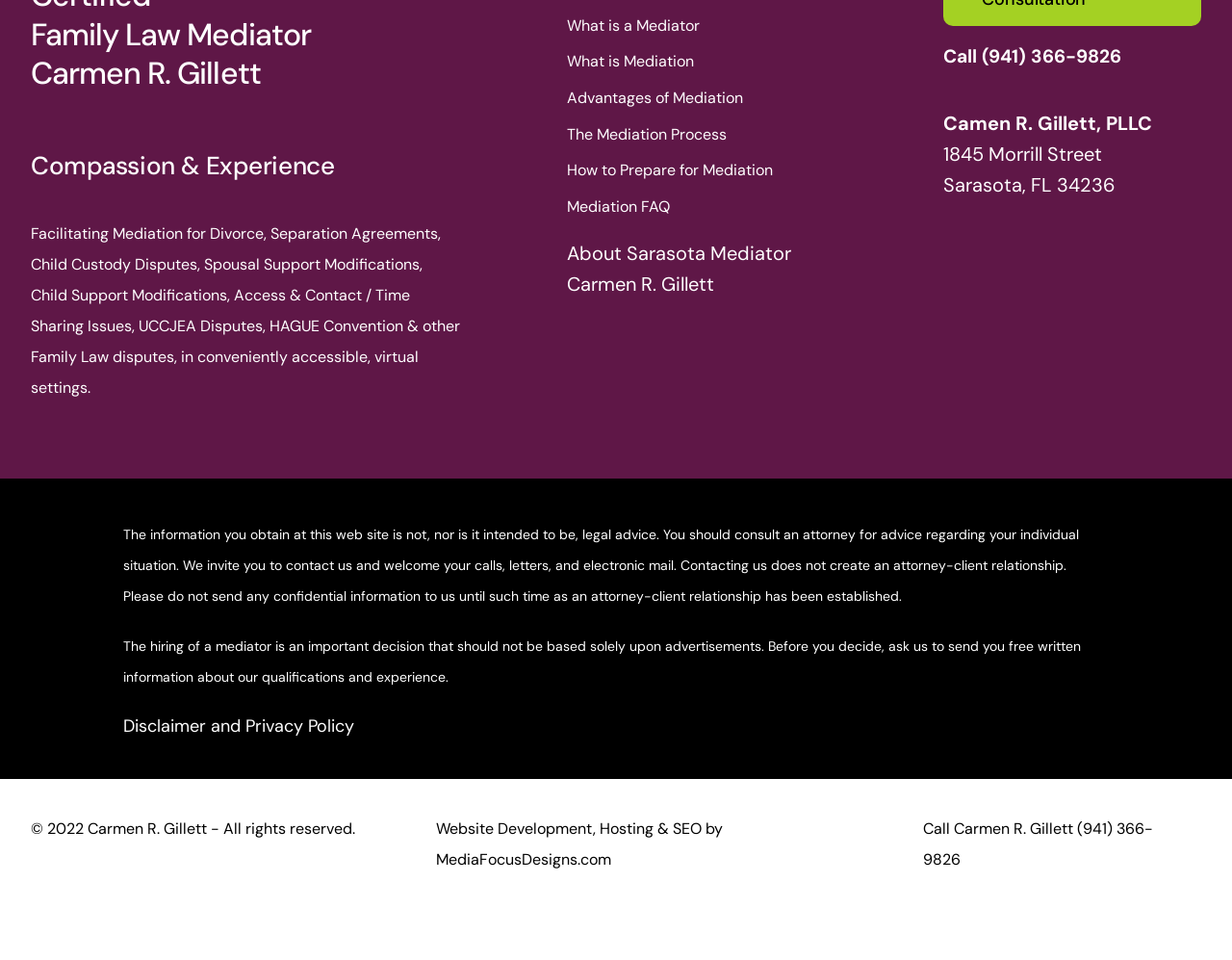Answer this question in one word or a short phrase: What is the phone number to contact Carmen R. Gillett?

(941) 366-9826